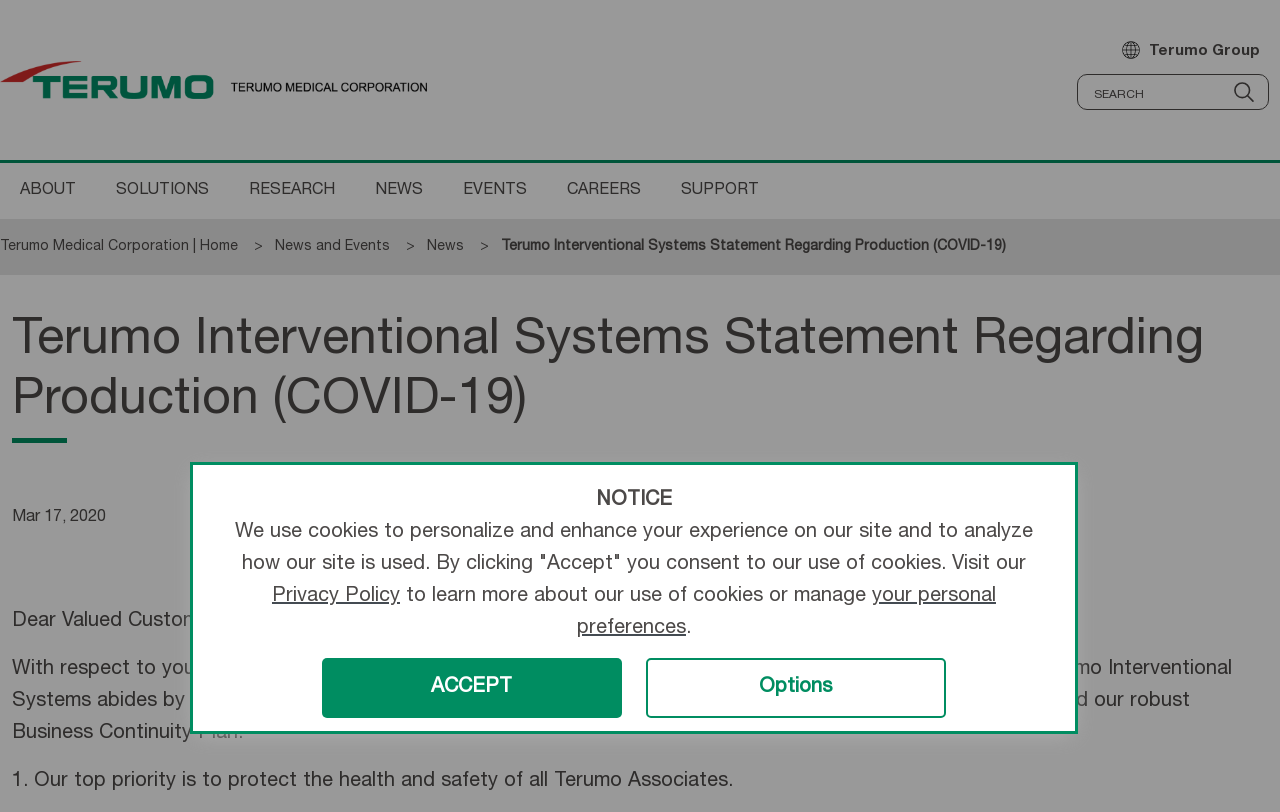Locate and generate the text content of the webpage's heading.

Terumo Interventional Systems Statement Regarding Production (COVID-19)